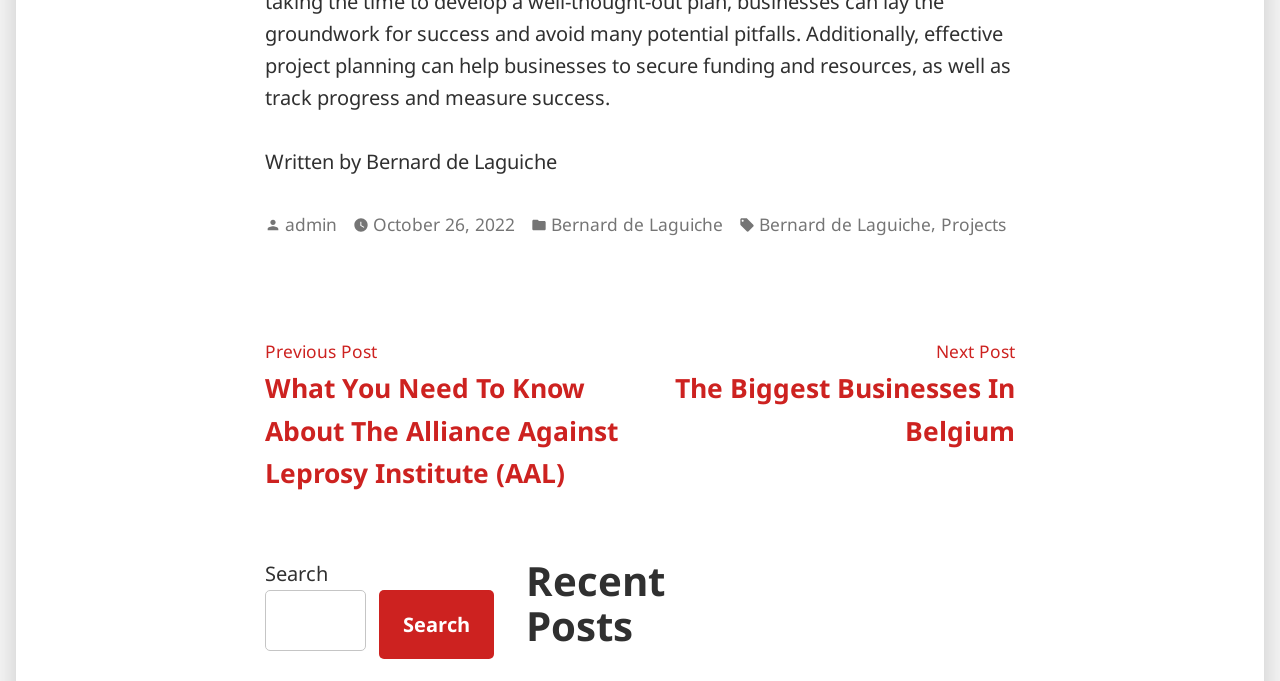Specify the bounding box coordinates (top-left x, top-left y, bottom-right x, bottom-right y) of the UI element in the screenshot that matches this description: team@gardencityplumbing.com

None